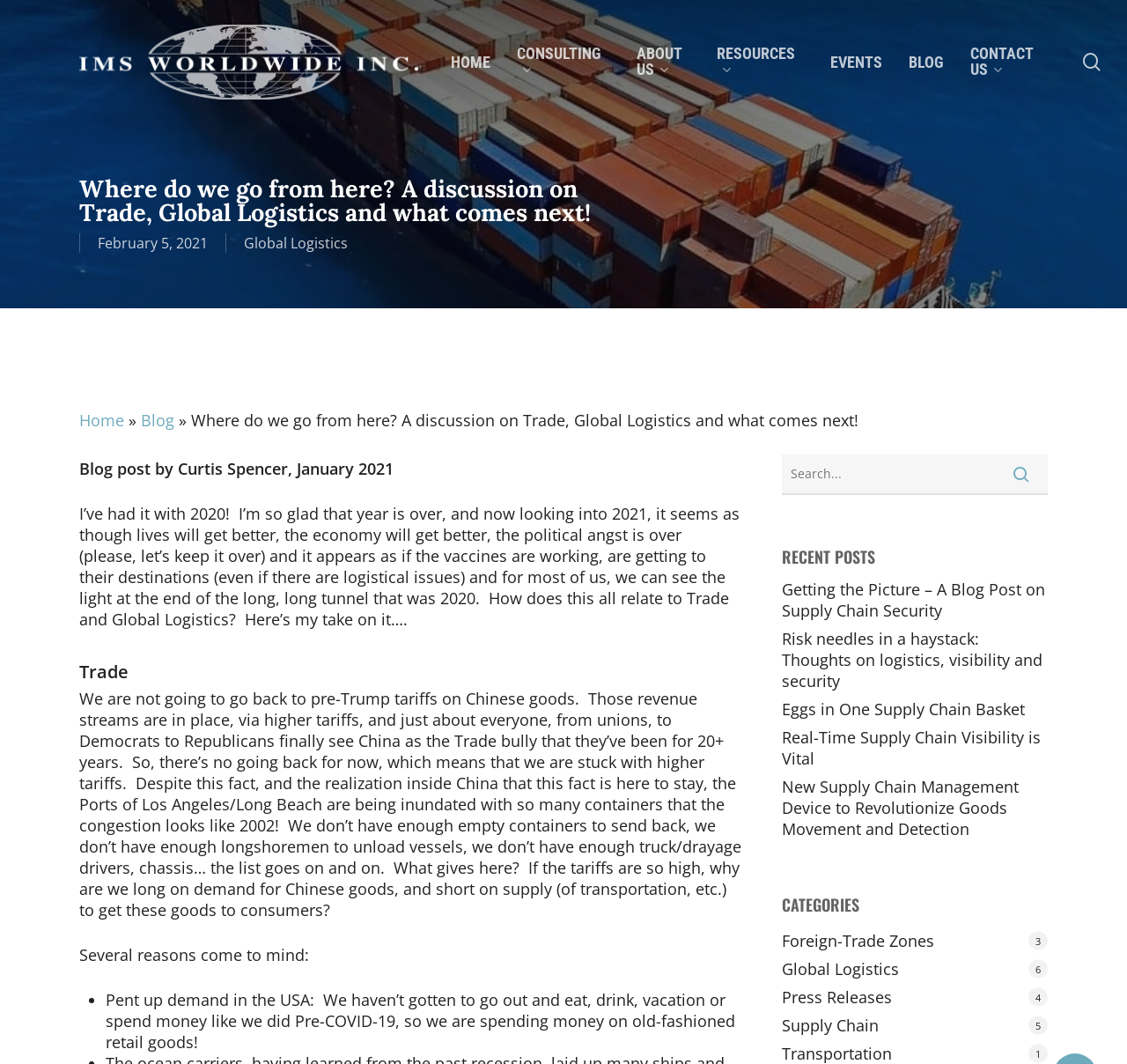Can you find the bounding box coordinates of the area I should click to execute the following instruction: "Go to the HOME page"?

[0.388, 0.051, 0.447, 0.066]